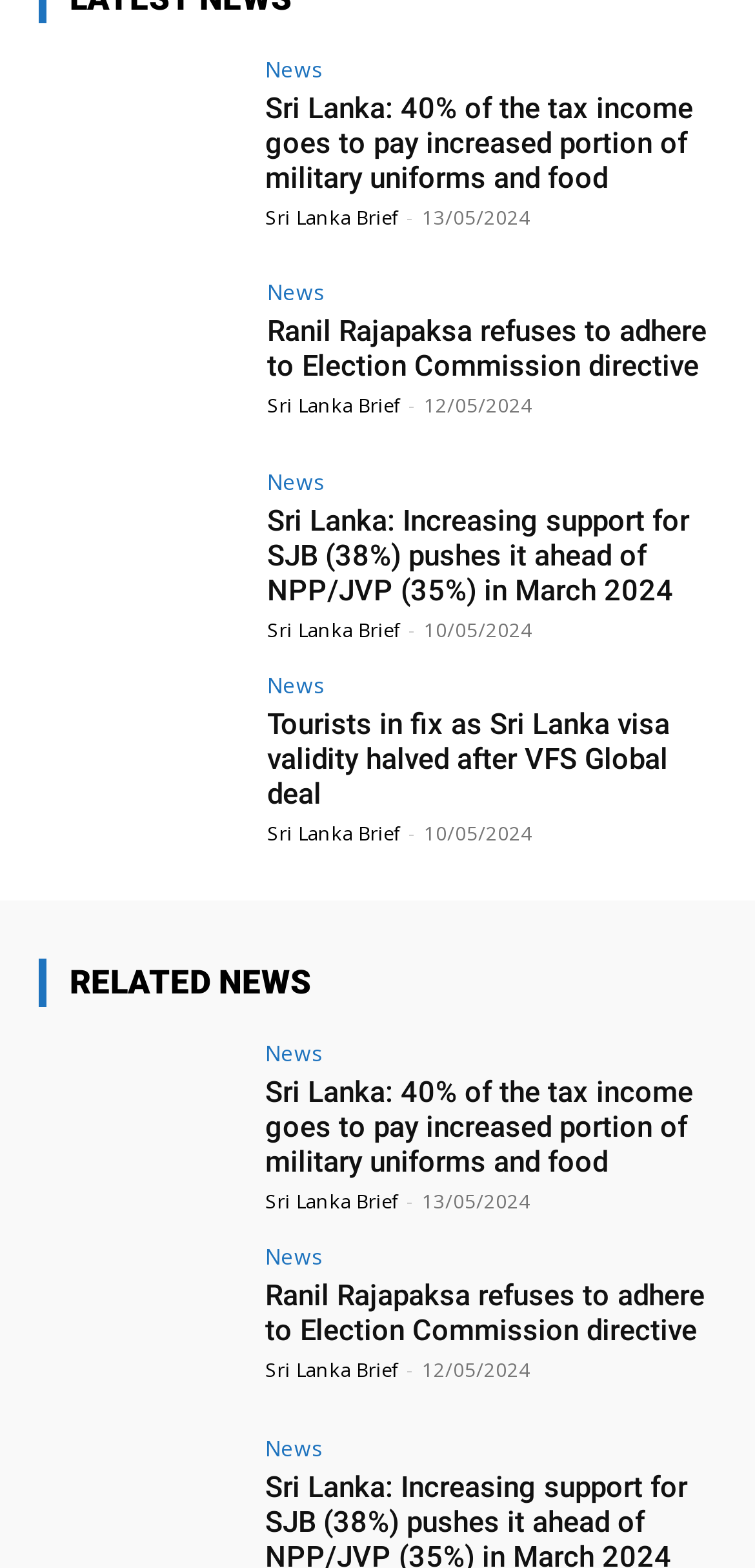Provide the bounding box for the UI element matching this description: "Bitpipe".

None